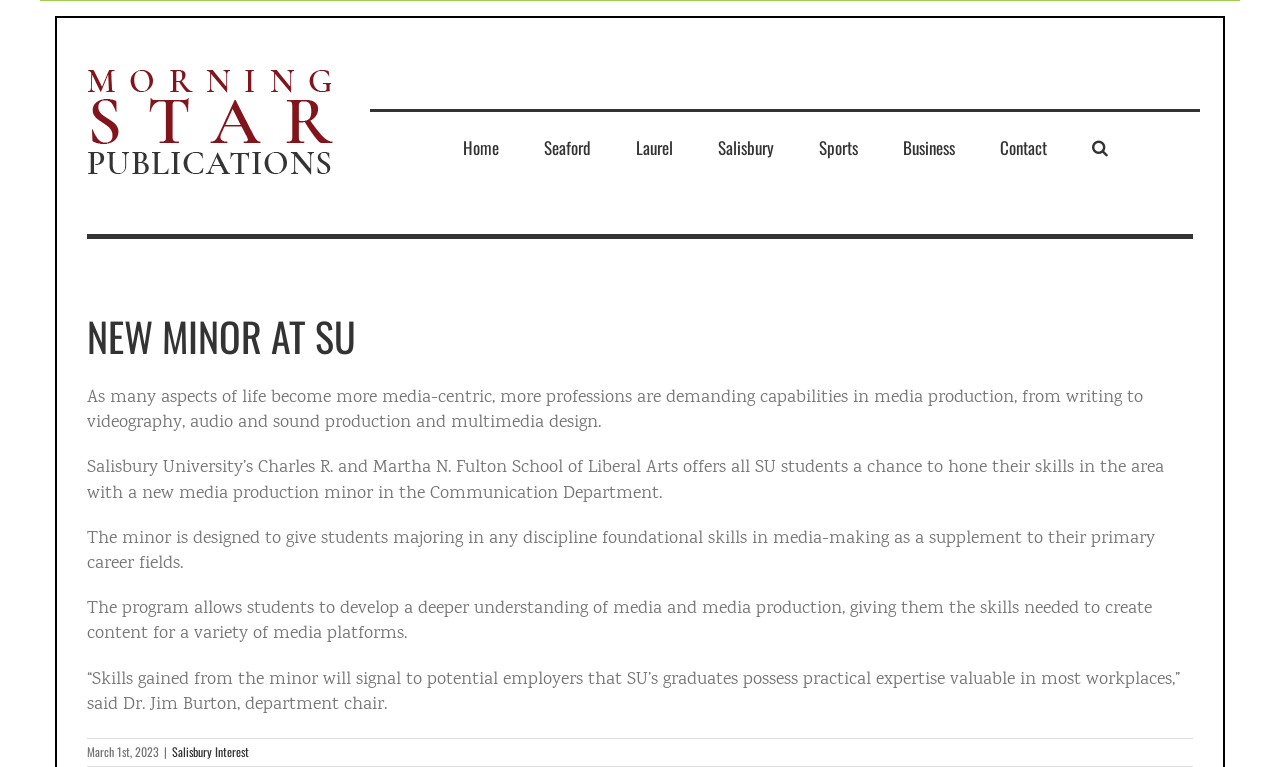Extract the bounding box of the UI element described as: "alt="Morning Star Publications Logo"".

[0.068, 0.083, 0.266, 0.24]